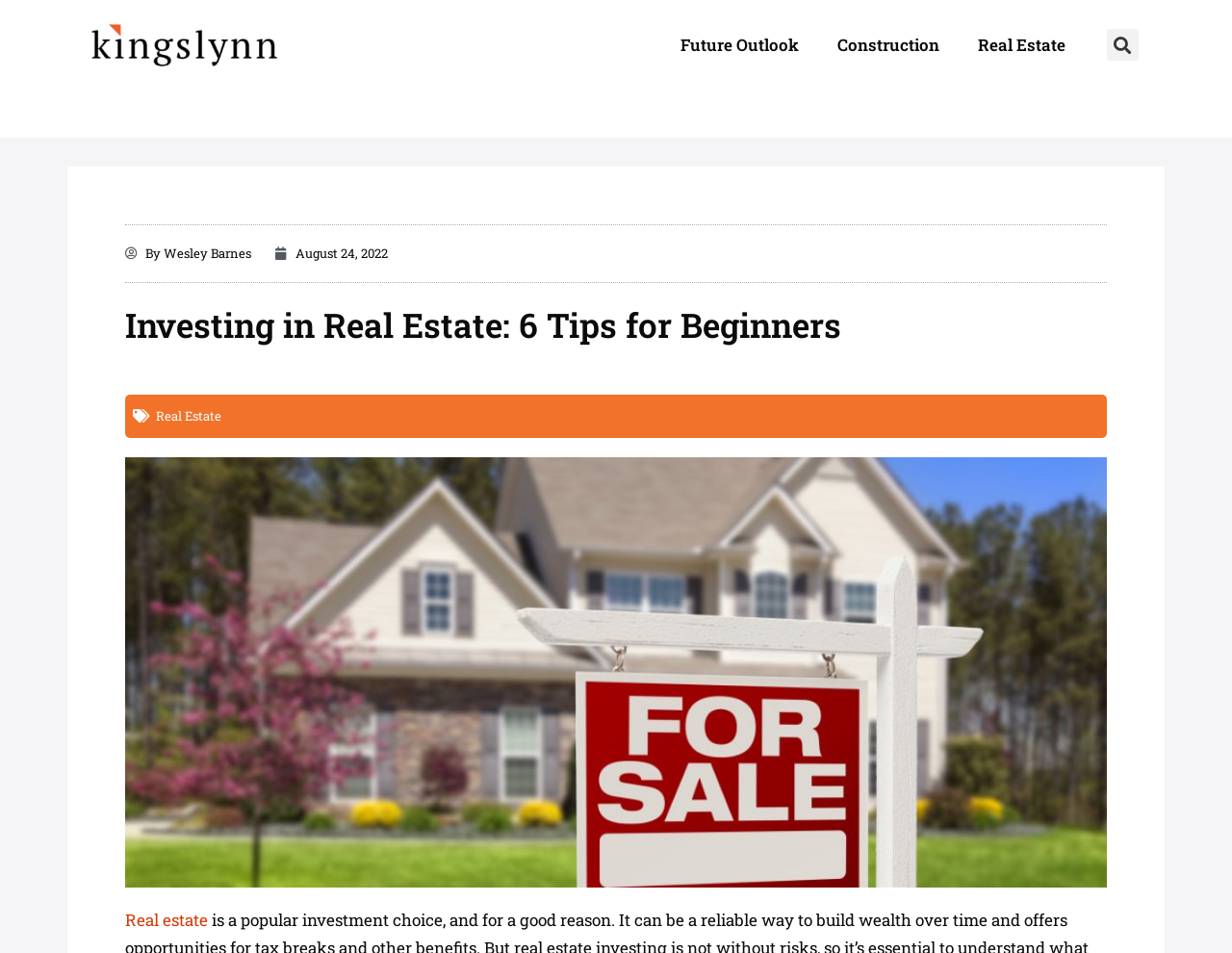When was the article published?
Please ensure your answer is as detailed and informative as possible.

The article was published on August 24, 2022, as indicated by the link 'August 24, 2022' located below the heading.